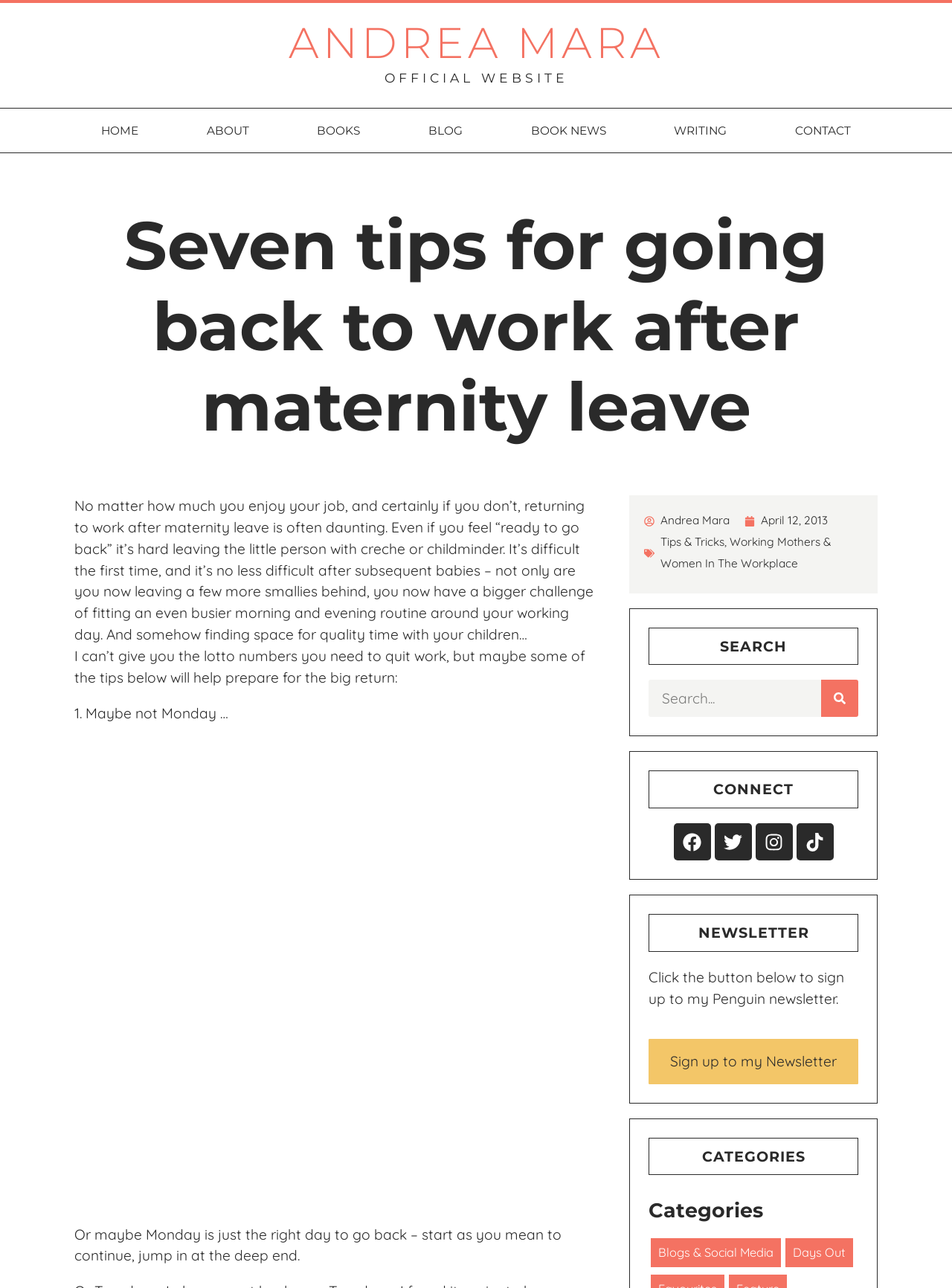What is the topic of the blog post?
We need a detailed and meticulous answer to the question.

I determined the answer by reading the heading element with the text 'Seven tips for going back to work after maternity leave' which is likely the topic of the blog post.